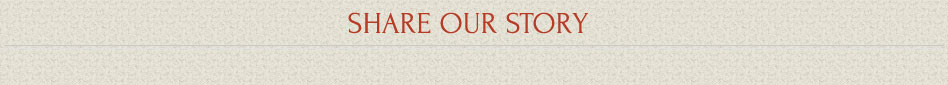Describe the image in great detail, covering all key points.

The image features a decorative banner with the prominent text "SHARE OUR STORY" displayed in bold, orange letters. This phrase is centered, strikingly positioned against a textured, cream-colored background that adds an elegant touch. The banner's design exudes a sense of warmth and community, likely inviting viewers to engage with the narratives associated with the Hospital Sisters of St. Francis. The layout captures attention, encouraging individuals to reflect on and participate in the stories being shared. This element may be part of a larger effort to connect with the audience on a personal level, highlighting the importance of shared experiences within the organization.